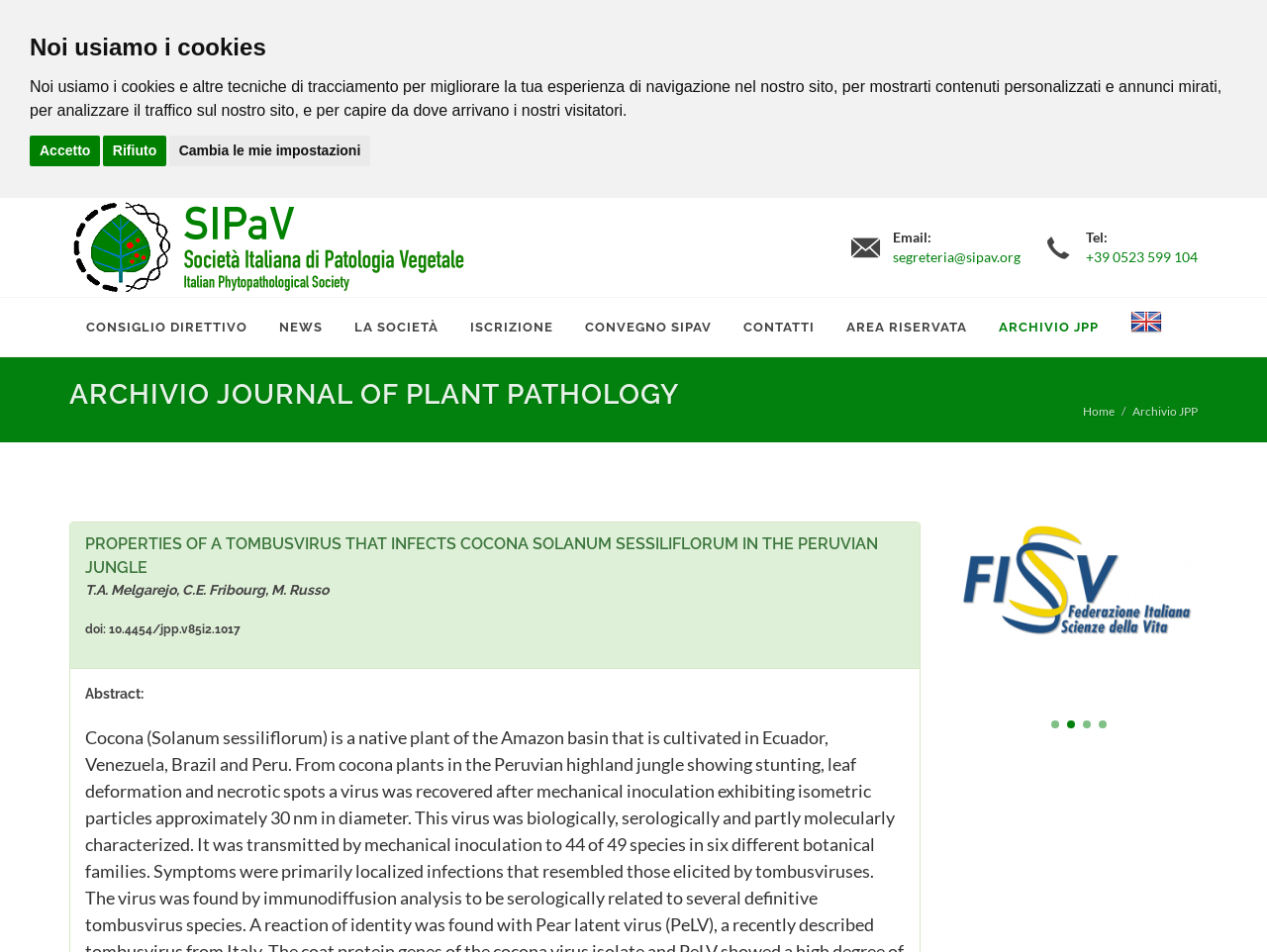Provide a single word or phrase to answer the given question: 
What is the title of the journal archive?

ARCHIVIO JOURNAL OF PLANT PATHOLOGY